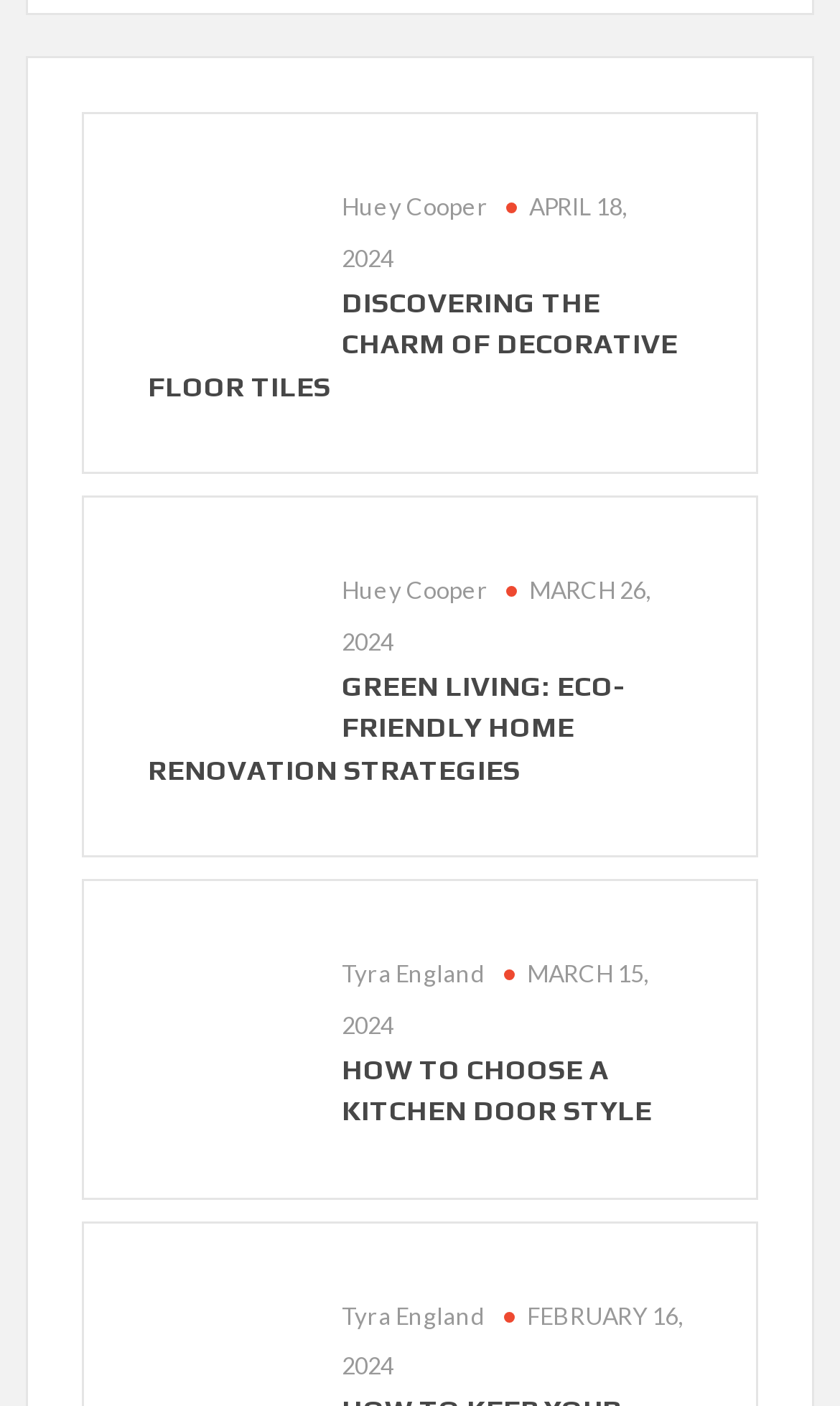How many articles are on this webpage?
Using the image as a reference, give a one-word or short phrase answer.

3